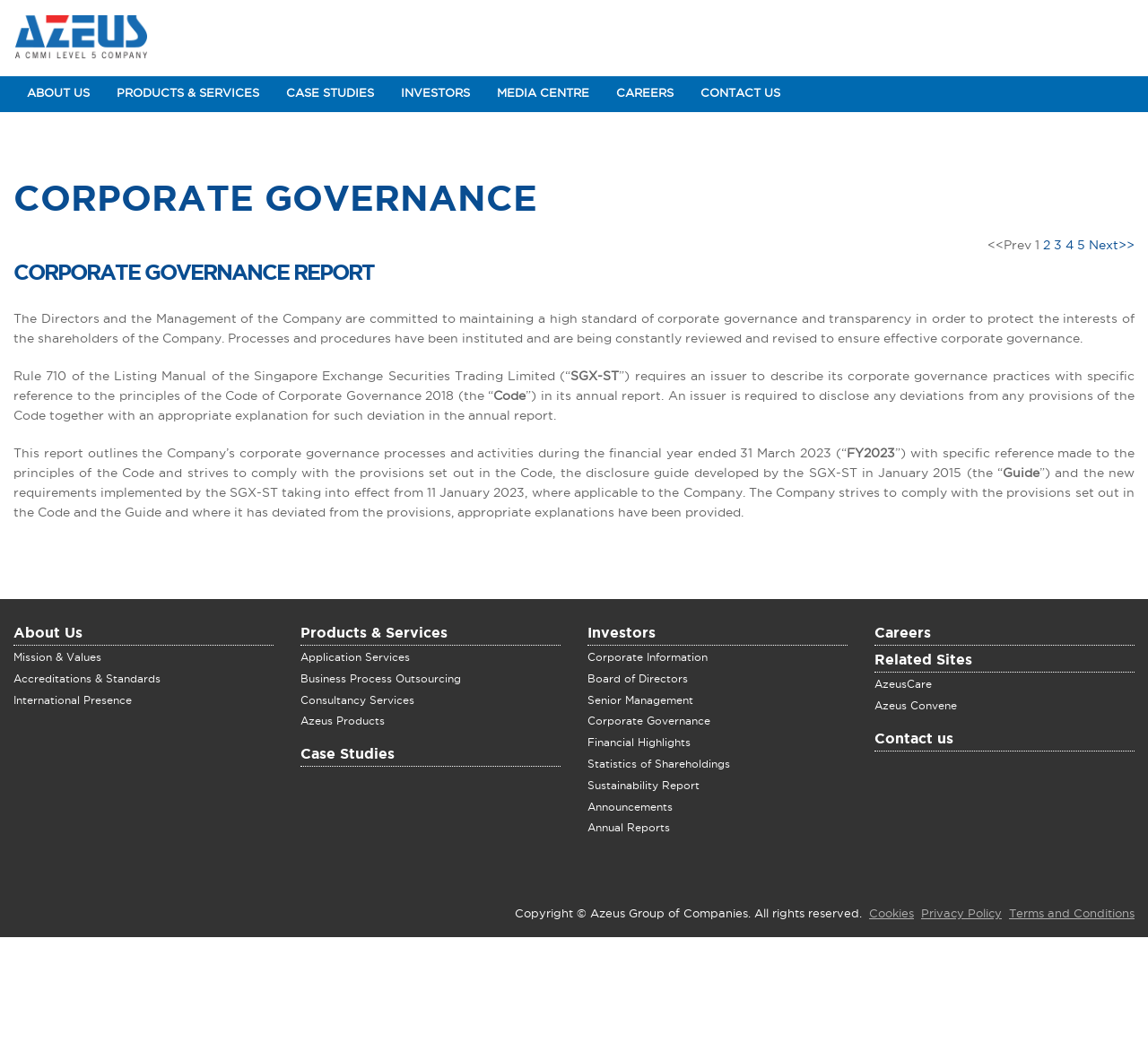What is the company's commitment to corporate governance?
Please look at the screenshot and answer using one word or phrase.

High standard